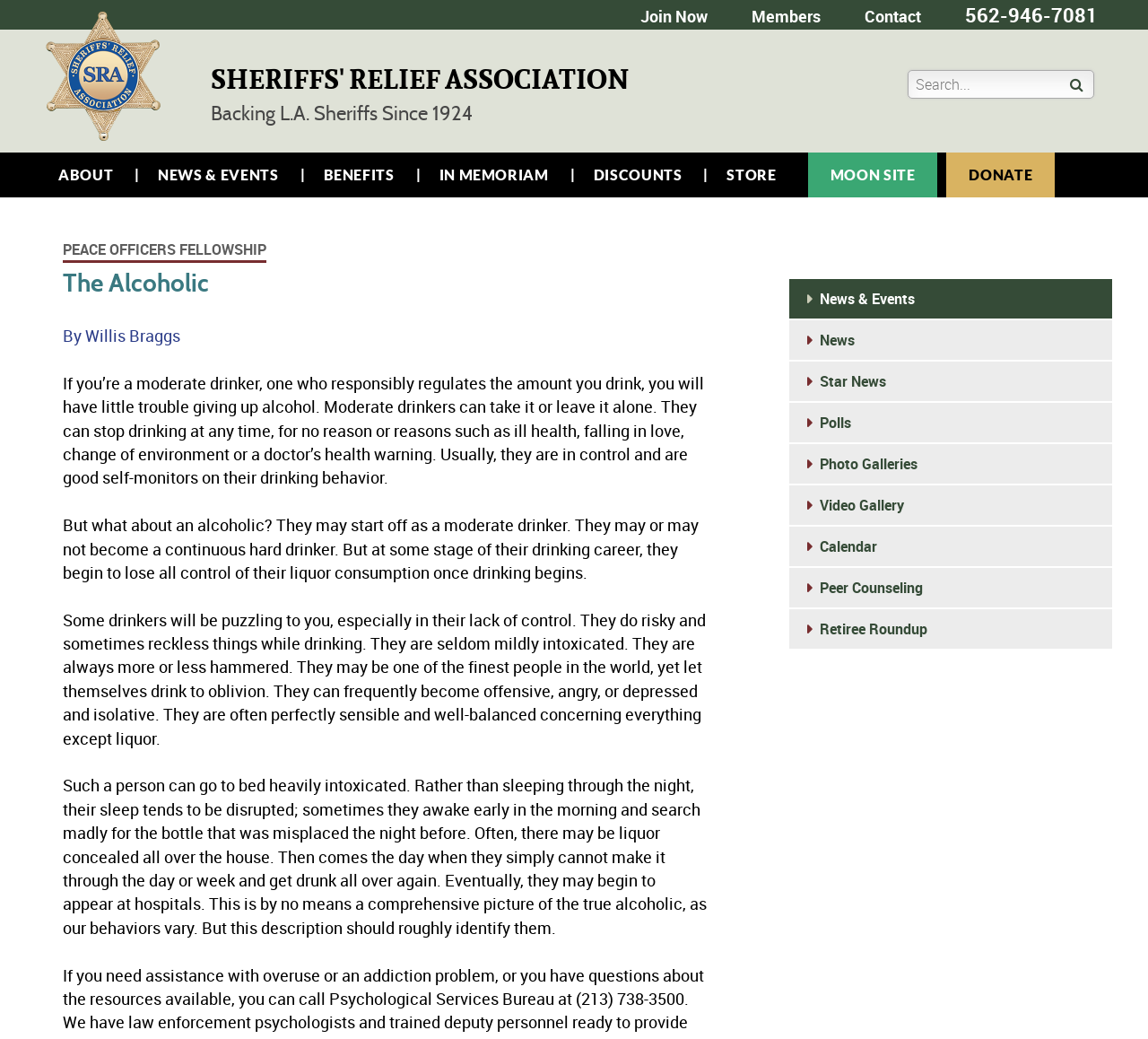Please find and report the bounding box coordinates of the element to click in order to perform the following action: "Enter your email". The coordinates should be expressed as four float numbers between 0 and 1, in the format [left, top, right, bottom].

None